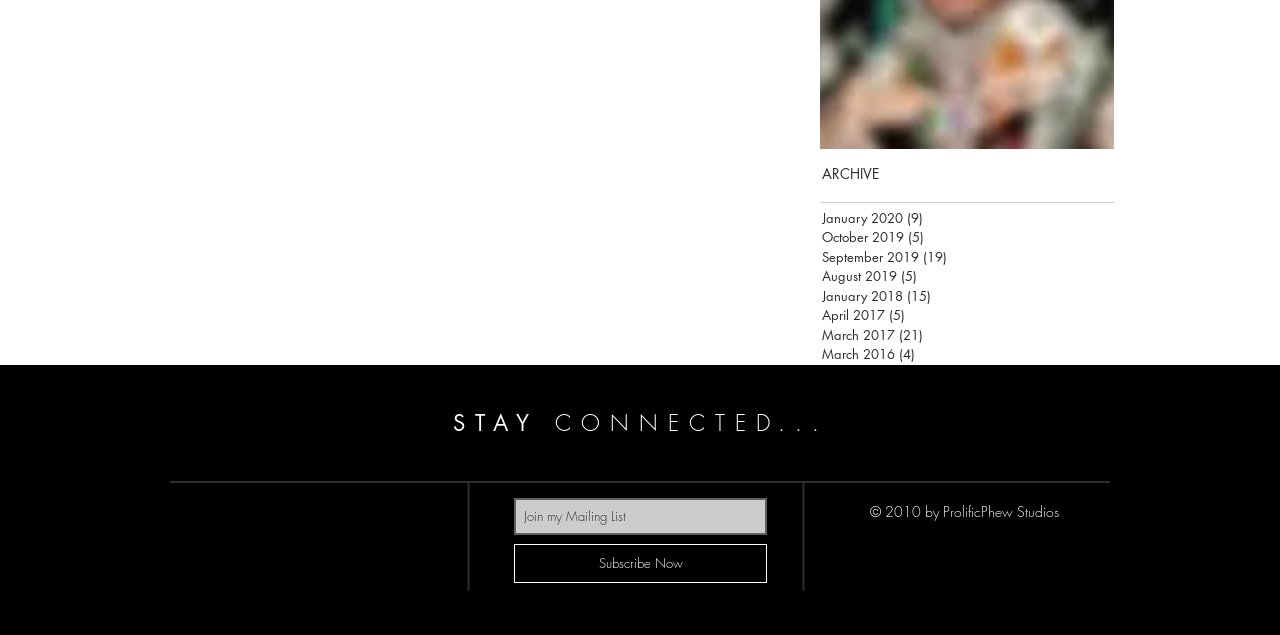Return the bounding box coordinates of the UI element that corresponds to this description: "aria-label="White Instagram Icon"". The coordinates must be given as four float numbers in the range of 0 and 1, [left, top, right, bottom].

[0.292, 0.82, 0.312, 0.859]